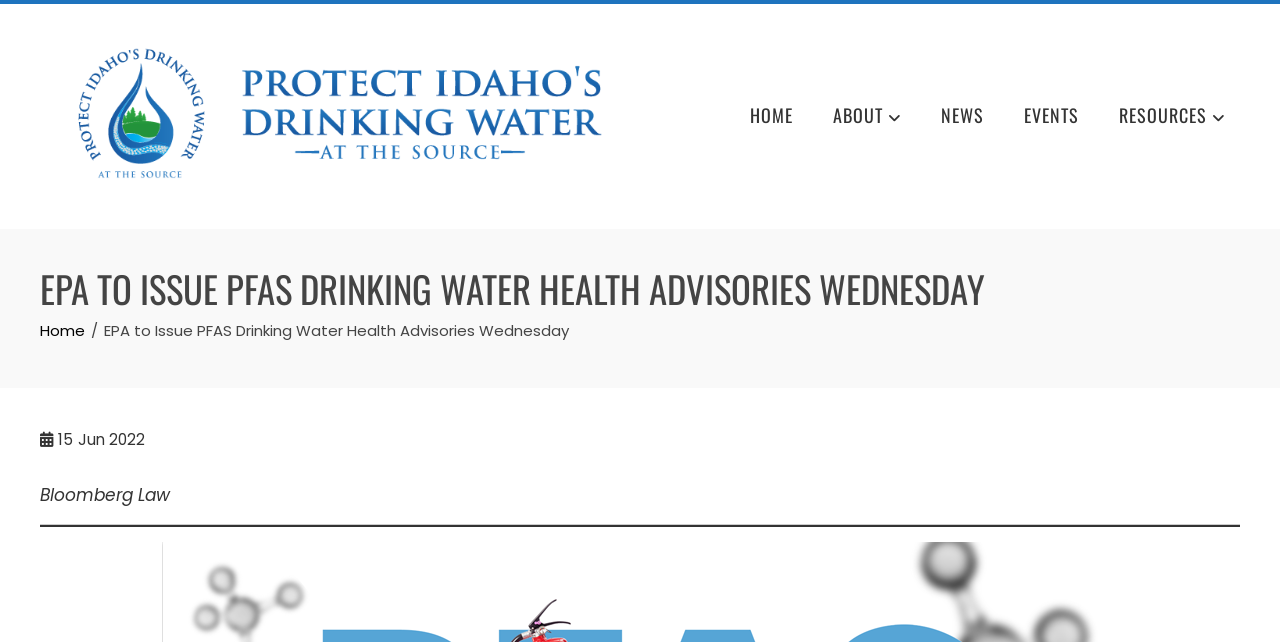Carefully observe the image and respond to the question with a detailed answer:
What is the purpose of the separator element?

I inferred the purpose of the separator element by looking at its location and orientation, which is a horizontal line separating the article content from the rest of the webpage, and understanding that it is used to visually separate different sections of the webpage.